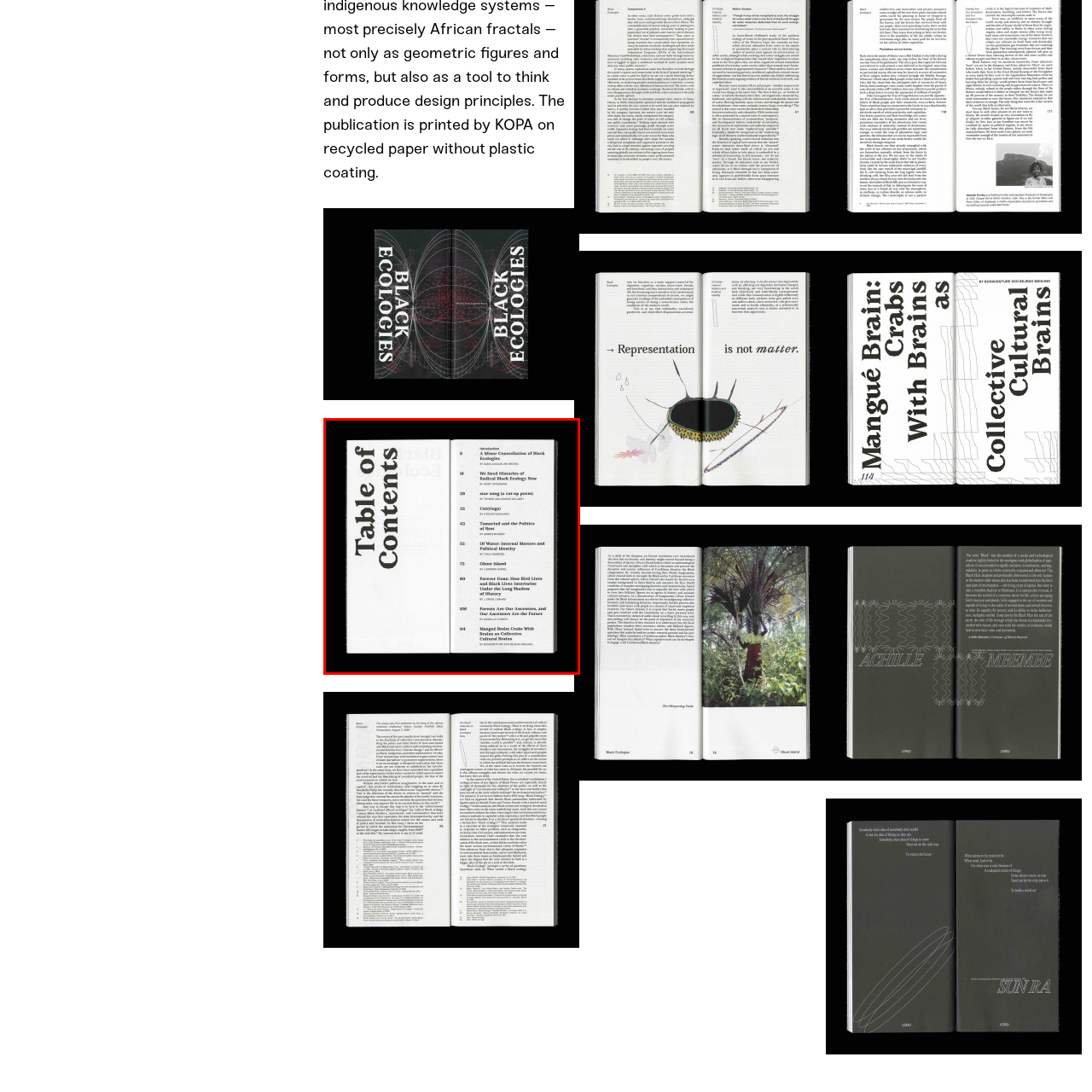How many section headings are visible?
Carefully look at the image inside the red bounding box and answer the question in a detailed manner using the visual details present.

Upon examining the image, we can see that there are at least three section headings visible on the left-hand side of the 'Table of Contents' page. These headings include 'A Minor Constituent of Black Ecologies', 'We Need Histories of Radical Black Ecology Now', and 'star song to can’t stop pain'. There may be more headings not visible in the image.